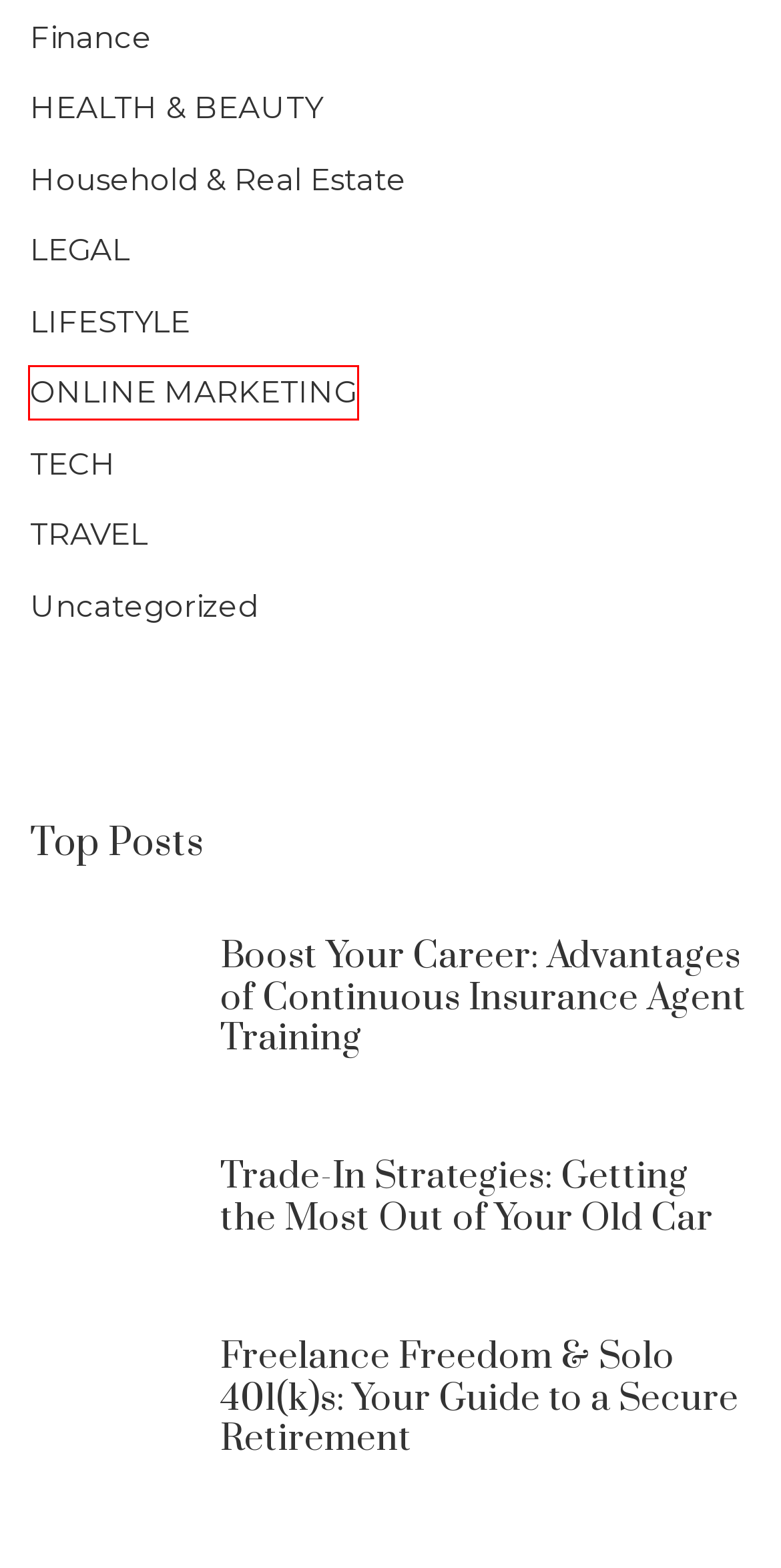You are looking at a screenshot of a webpage with a red bounding box around an element. Determine the best matching webpage description for the new webpage resulting from clicking the element in the red bounding box. Here are the descriptions:
A. Household & Real Estate Archives - Blogger, Interrupted
B. TECH Archives - Blogger, Interrupted
C. Freelance Freedom & Solo 401(k)s: Your Guide to a Secure Retirement - Blogger, Interrupted
D. ONLINE MARKETING Archives - Blogger, Interrupted
E. Uncategorized Archives - Blogger, Interrupted
F. LEGAL Archives - Blogger, Interrupted
G. TRAVEL Archives - Blogger, Interrupted
H. HEALTH & BEAUTY Archives - Blogger, Interrupted

D